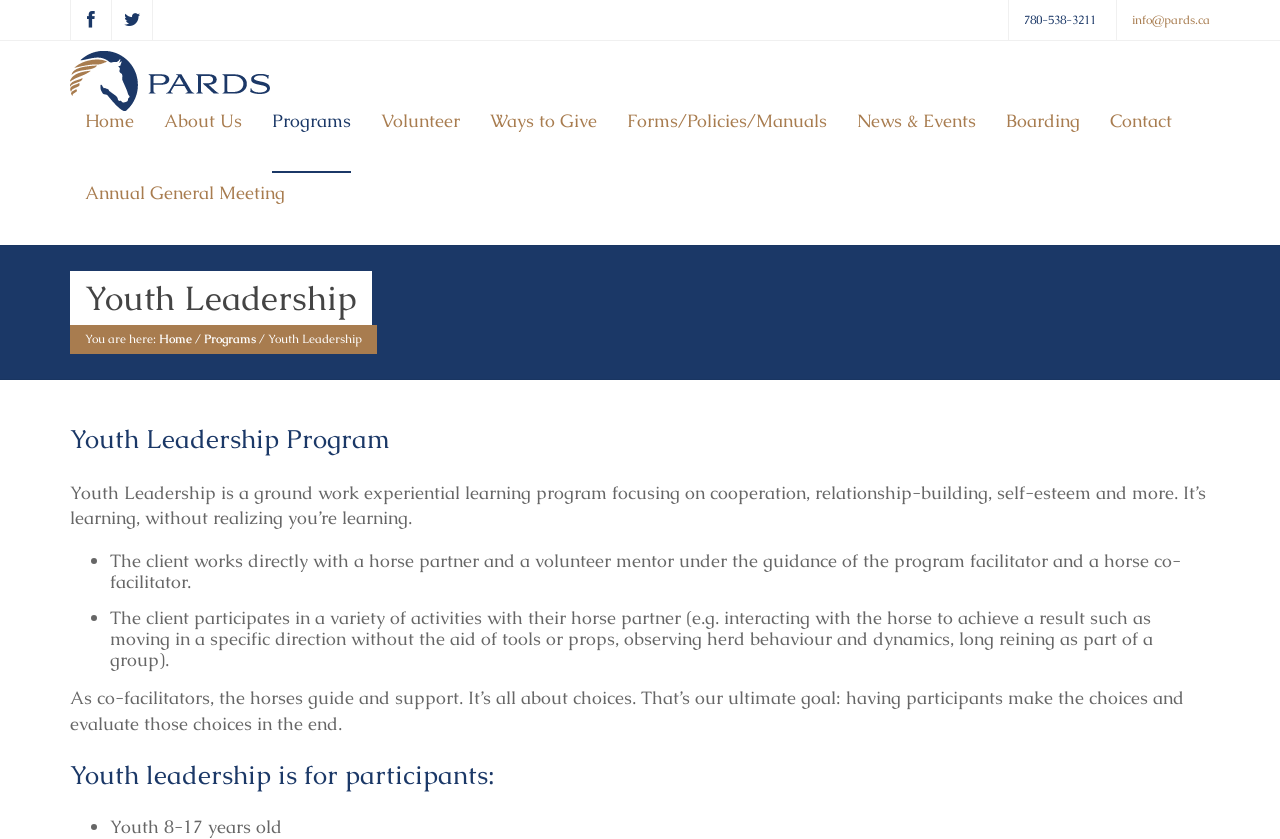What is the goal of the Youth Leadership program?
Based on the image, answer the question with as much detail as possible.

I inferred the goal of the program by reading the static text element with the bounding box coordinates [0.055, 0.818, 0.925, 0.876], which states that the ultimate goal is 'having participants make the choices and evaluate those choices in the end'.